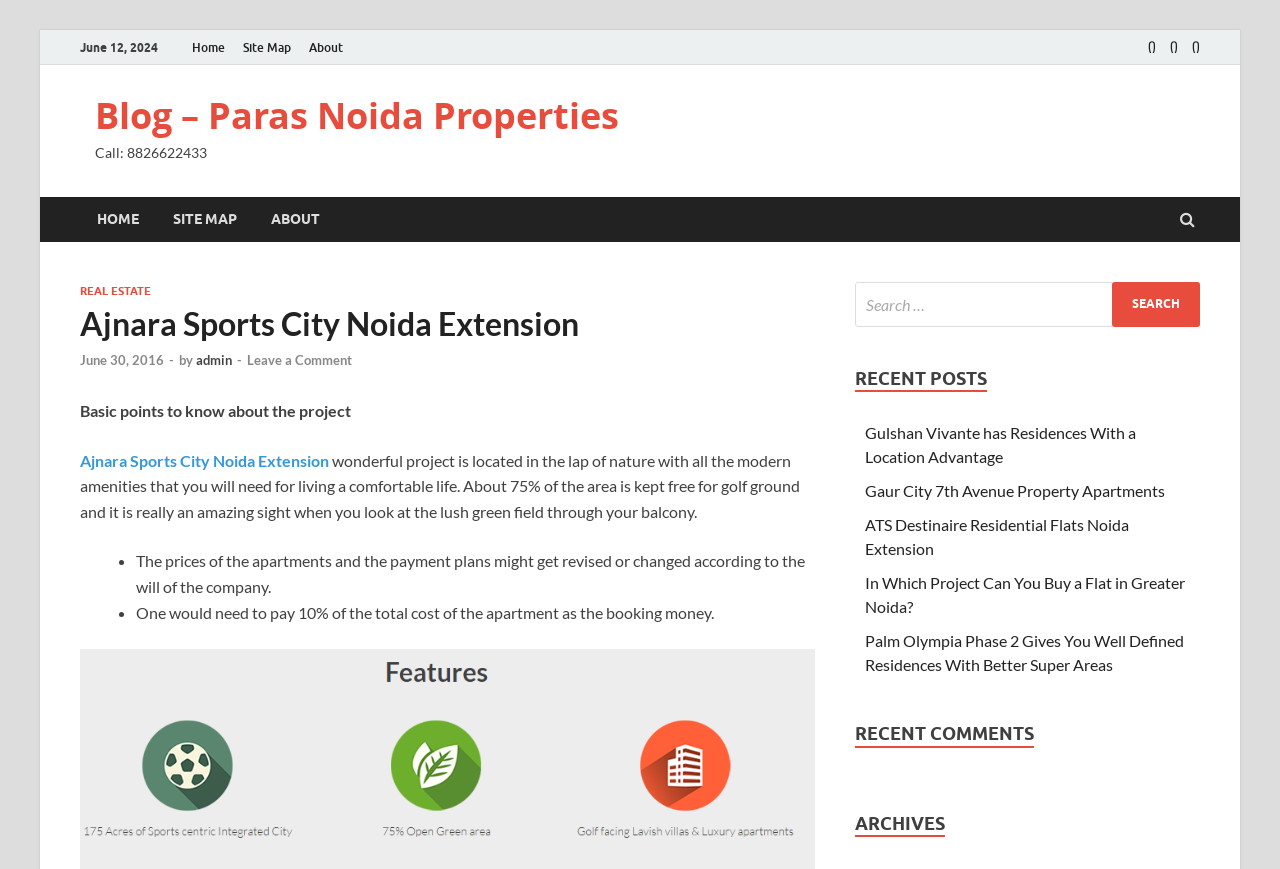Locate the bounding box coordinates of the area you need to click to fulfill this instruction: 'Check recent comments'. The coordinates must be in the form of four float numbers ranging from 0 to 1: [left, top, right, bottom].

[0.668, 0.831, 0.808, 0.86]